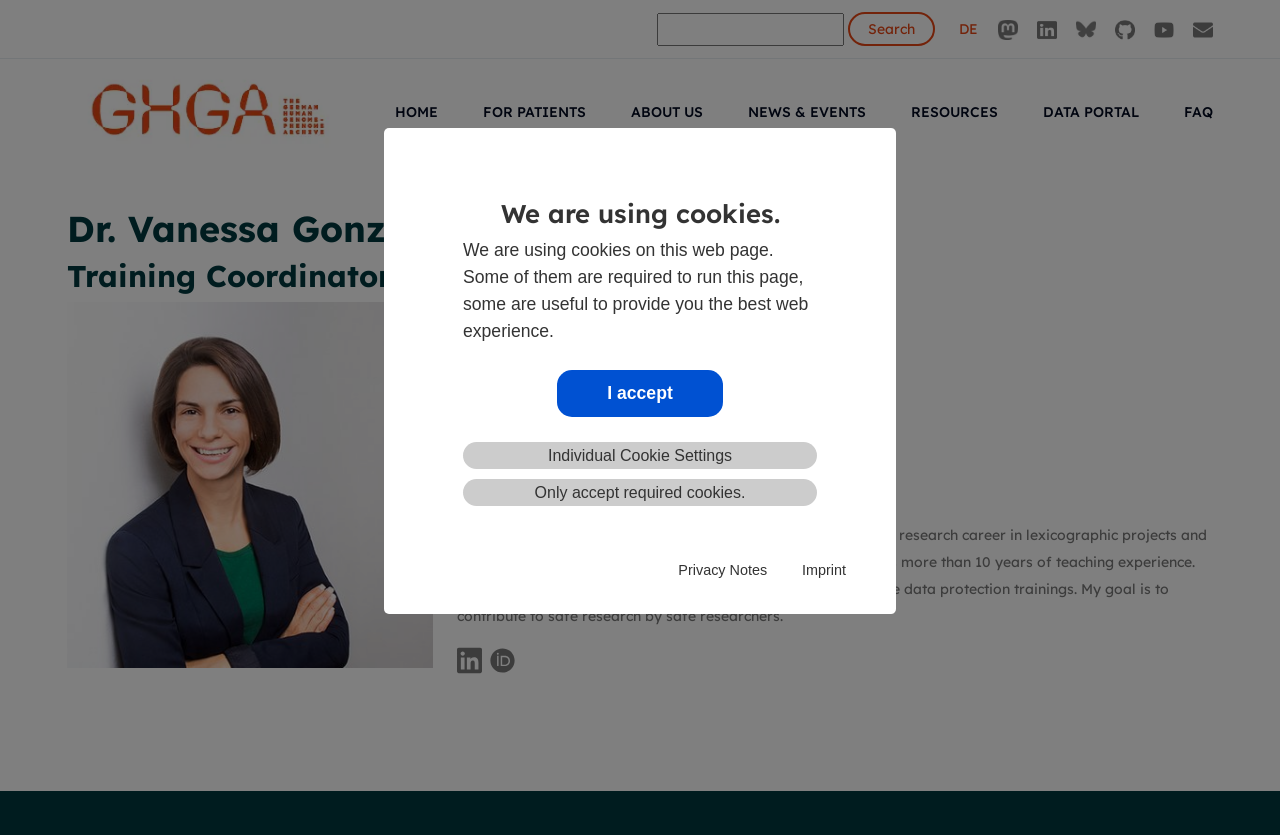Create a detailed description of the webpage's content and layout.

The webpage is about the team members of an organization, specifically the German Human Genome-Phenome Archive. At the top, there is a notification about the use of cookies on the website, with options to accept, customize, or reject them. Below this notification, there is a search bar with a textbox and a "Search" button.

On the top-right corner, there are links to various social media platforms, including LinkedIn, Twitter, GitHub, YouTube, and Contact. On the top-left corner, there is a link to the organization's homepage, as well as links to other sections, such as "FOR PATIENTS", "ABOUT US", "NEWS & EVENTS", "RESOURCES", "DATA PORTAL", and "FAQ".

The main content of the page is dedicated to a team member, Dr. Vanessa González Ribao, who is the Training Coordinator for Data Protection. Her profile includes a heading with her name, a photo, and several sections of text describing her role, institution, workstream, location, and a brief biography. There are also links to her social media profiles.

Overall, the webpage has a clean and organized layout, with clear headings and concise text. The use of images and links adds visual interest and provides additional information about the team member and the organization.